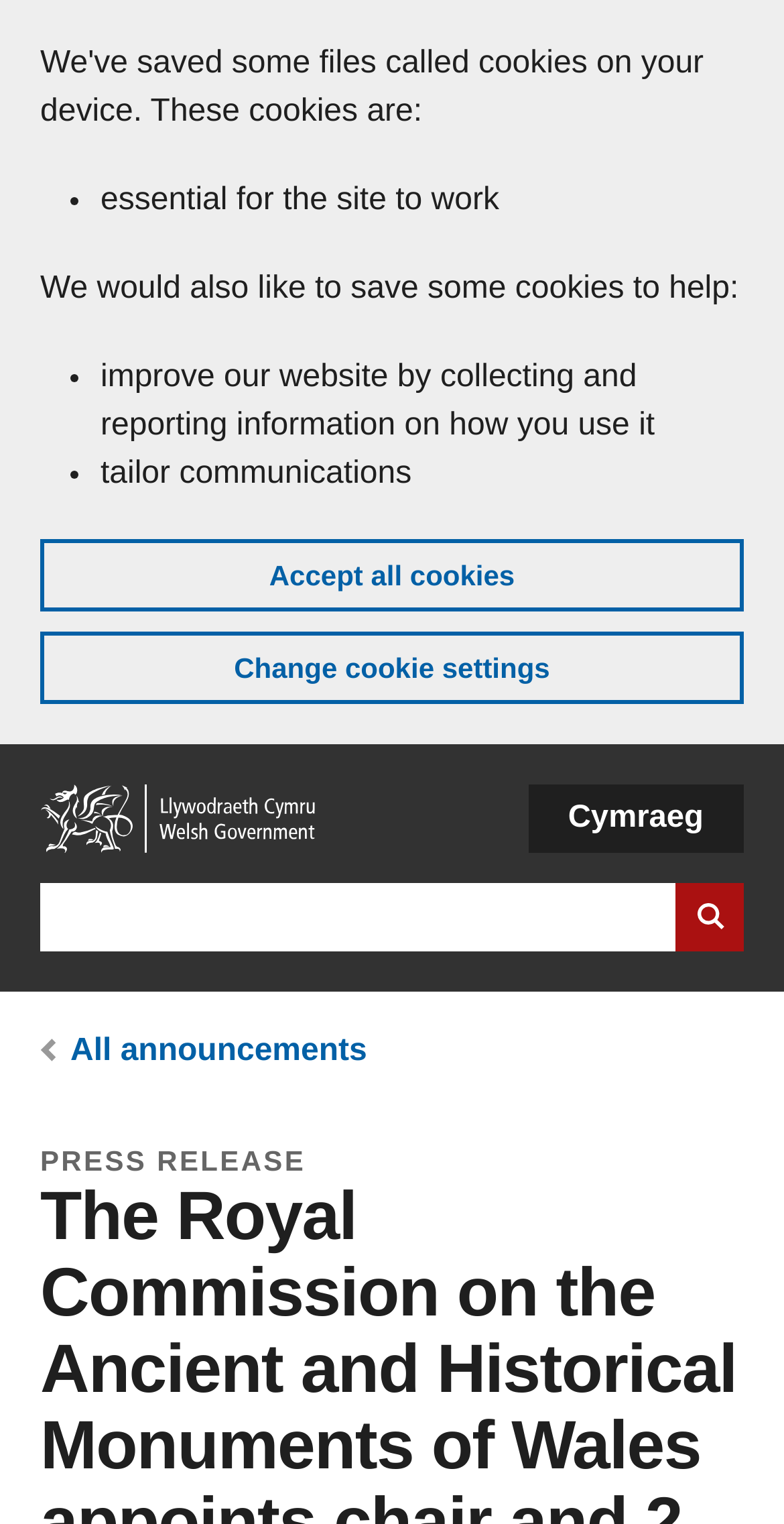Can you specify the bounding box coordinates of the area that needs to be clicked to fulfill the following instruction: "Click 'Previous'"?

None